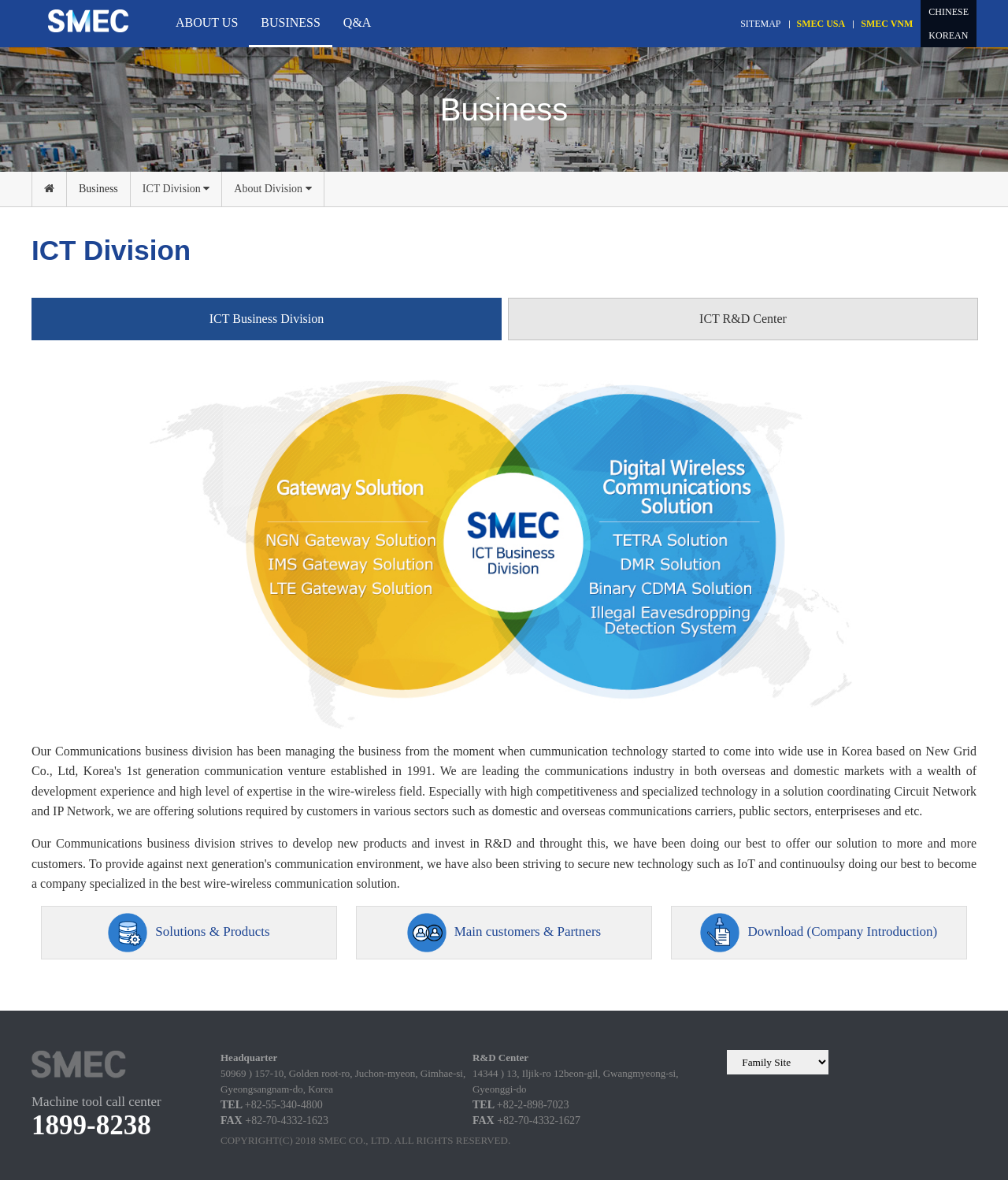Indicate the bounding box coordinates of the clickable region to achieve the following instruction: "View ICT Business Division."

[0.031, 0.252, 0.498, 0.288]